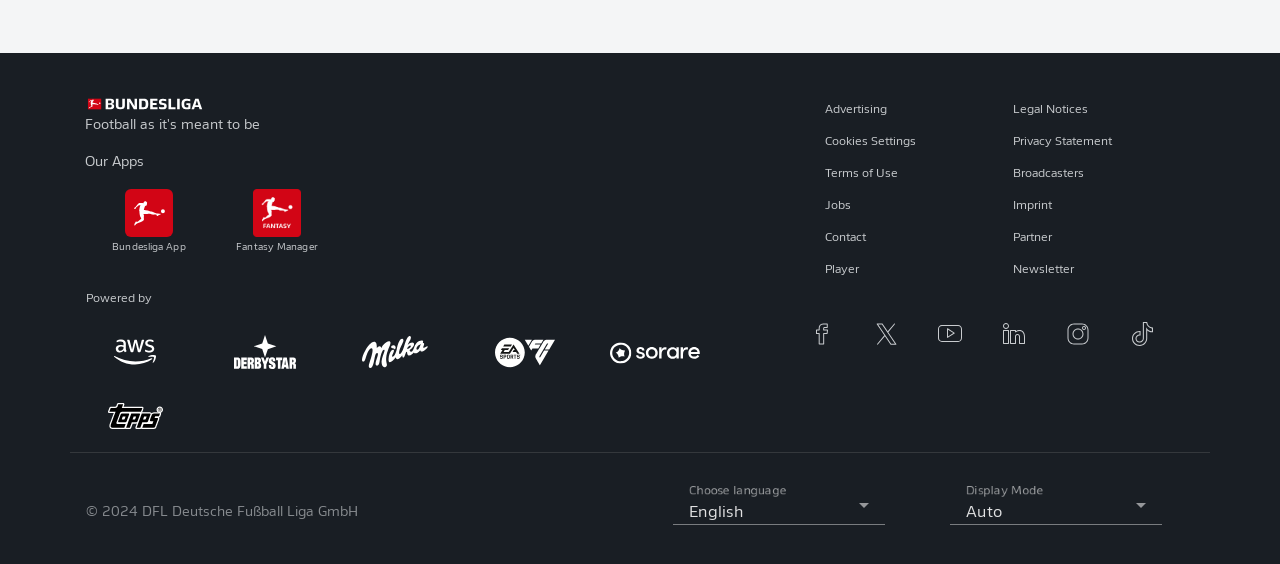Determine the bounding box coordinates for the area you should click to complete the following instruction: "Visit aws website".

[0.062, 0.598, 0.148, 0.651]